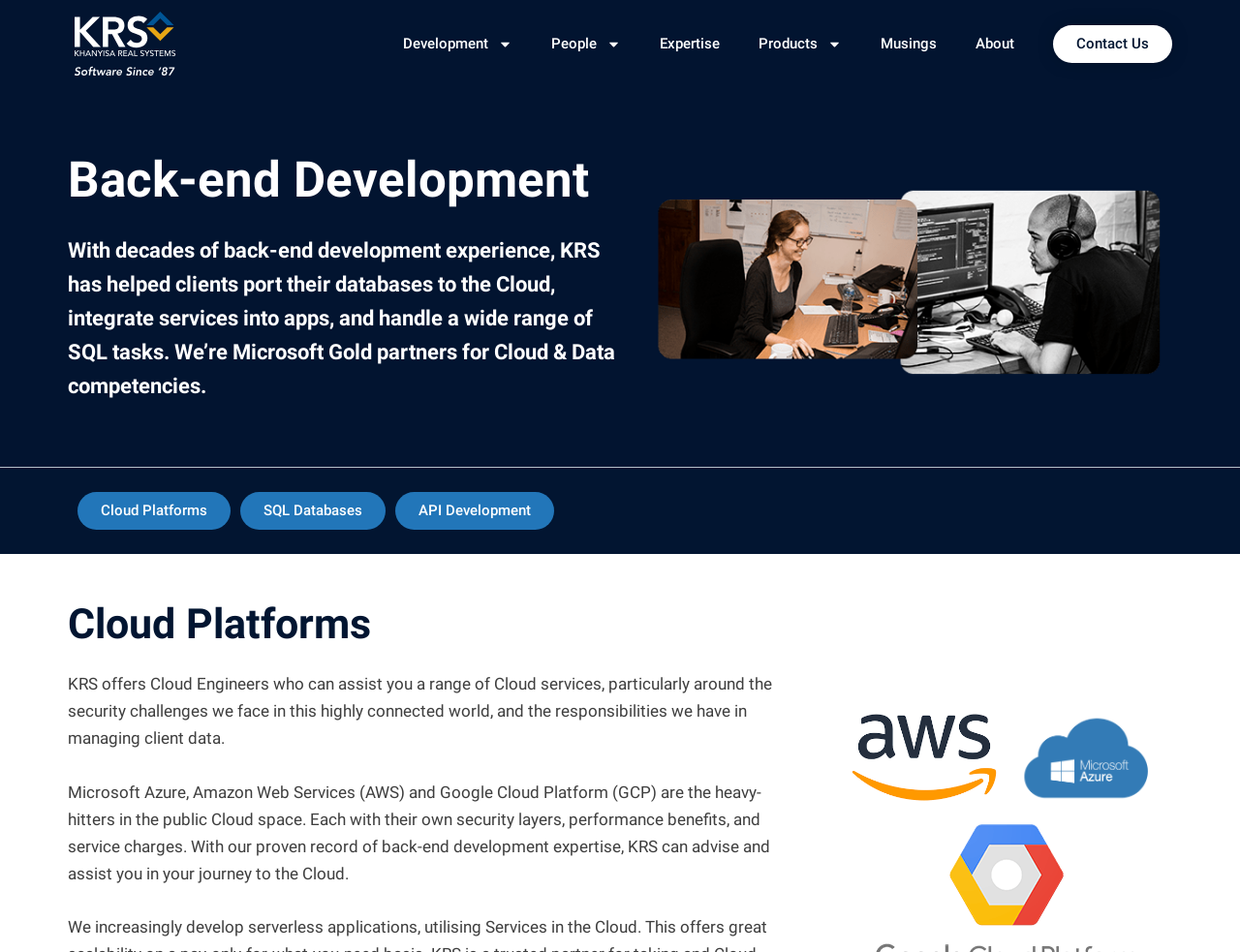What is the purpose of KRS's cloud engineers?
Look at the image and provide a detailed response to the question.

The purpose of KRS's cloud engineers is to assist clients with a range of cloud services, particularly around security challenges, which is mentioned in the text 'KRS offers Cloud Engineers who can assist you a range of Cloud services...'.